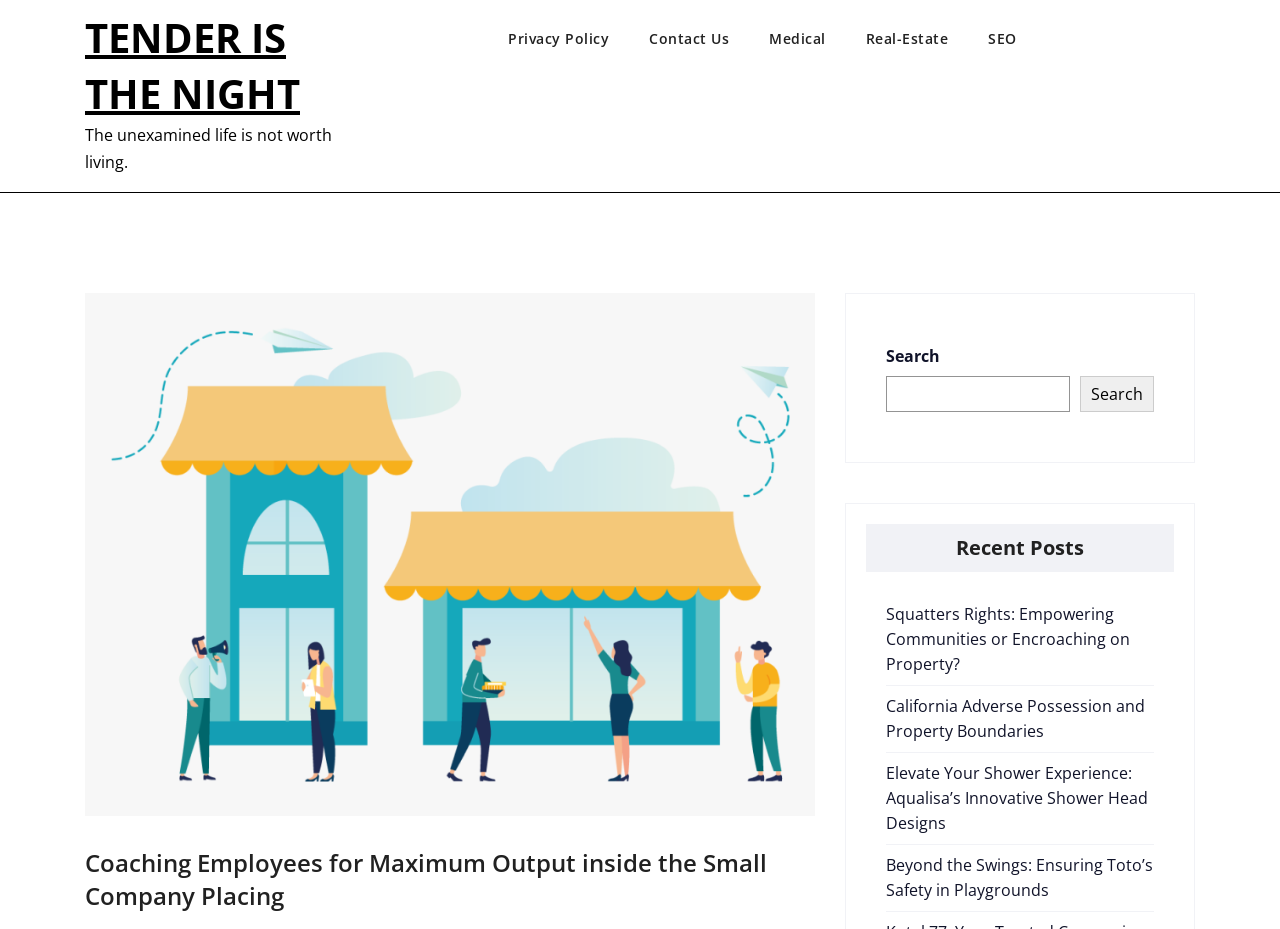Identify the bounding box coordinates of the section that should be clicked to achieve the task described: "Read about Squatters Rights".

[0.692, 0.65, 0.883, 0.727]